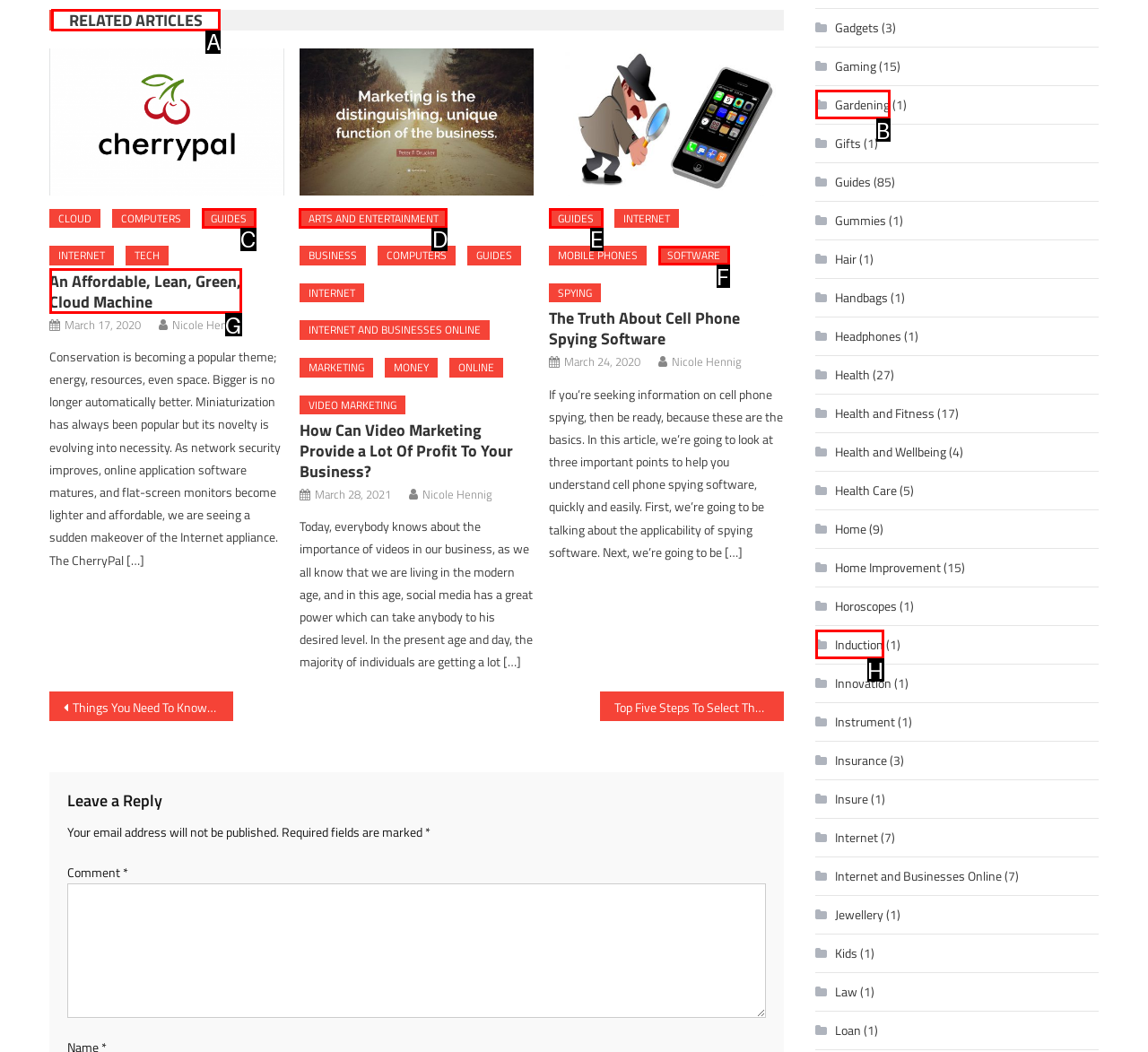Which choice should you pick to execute the task: Click on 'RELATED ARTICLES'
Respond with the letter associated with the correct option only.

A